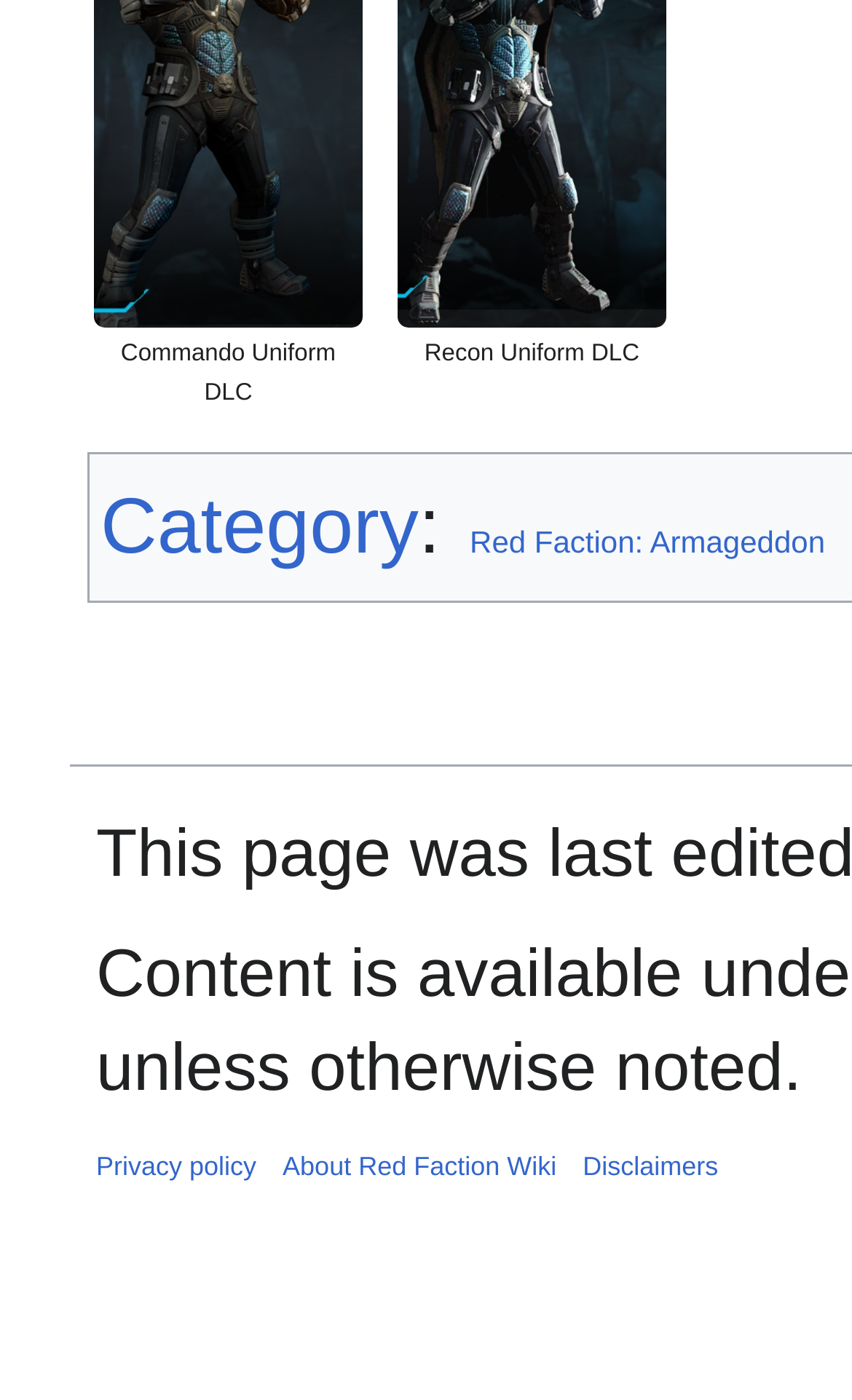What is the name of the first DLC uniform?
From the image, respond using a single word or phrase.

Commando Uniform